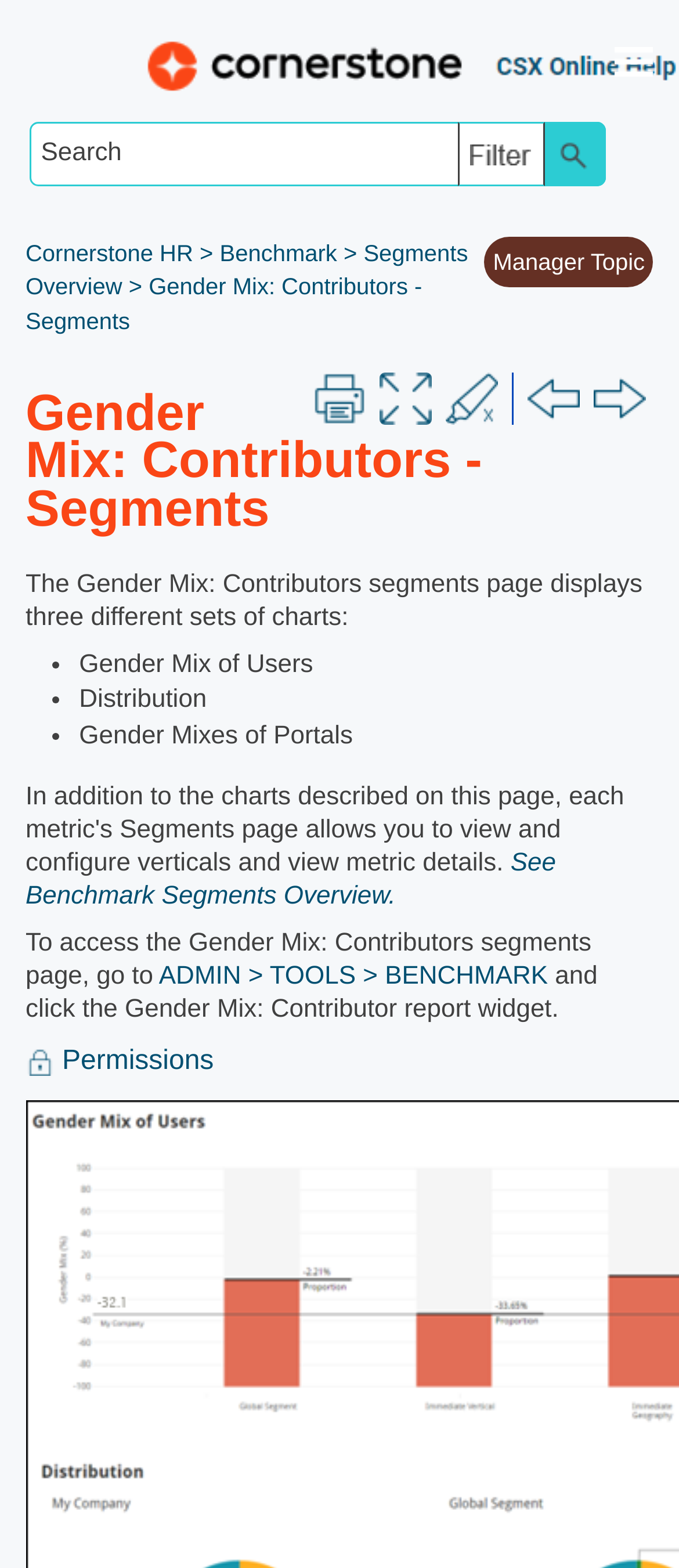Answer the question with a brief word or phrase:
How many buttons are there on the page?

9